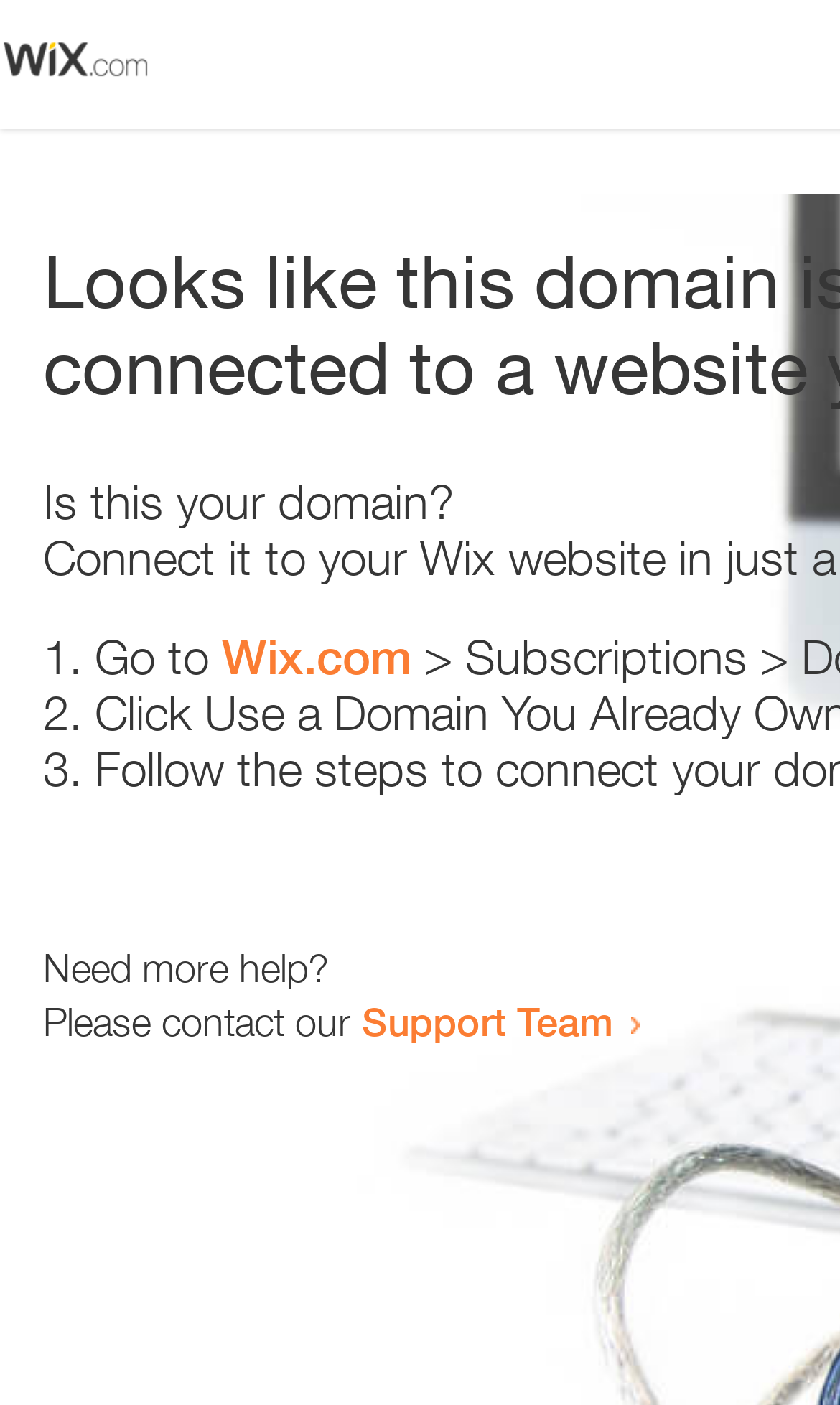Kindly respond to the following question with a single word or a brief phrase: 
What is the question being asked at the top?

Is this your domain?